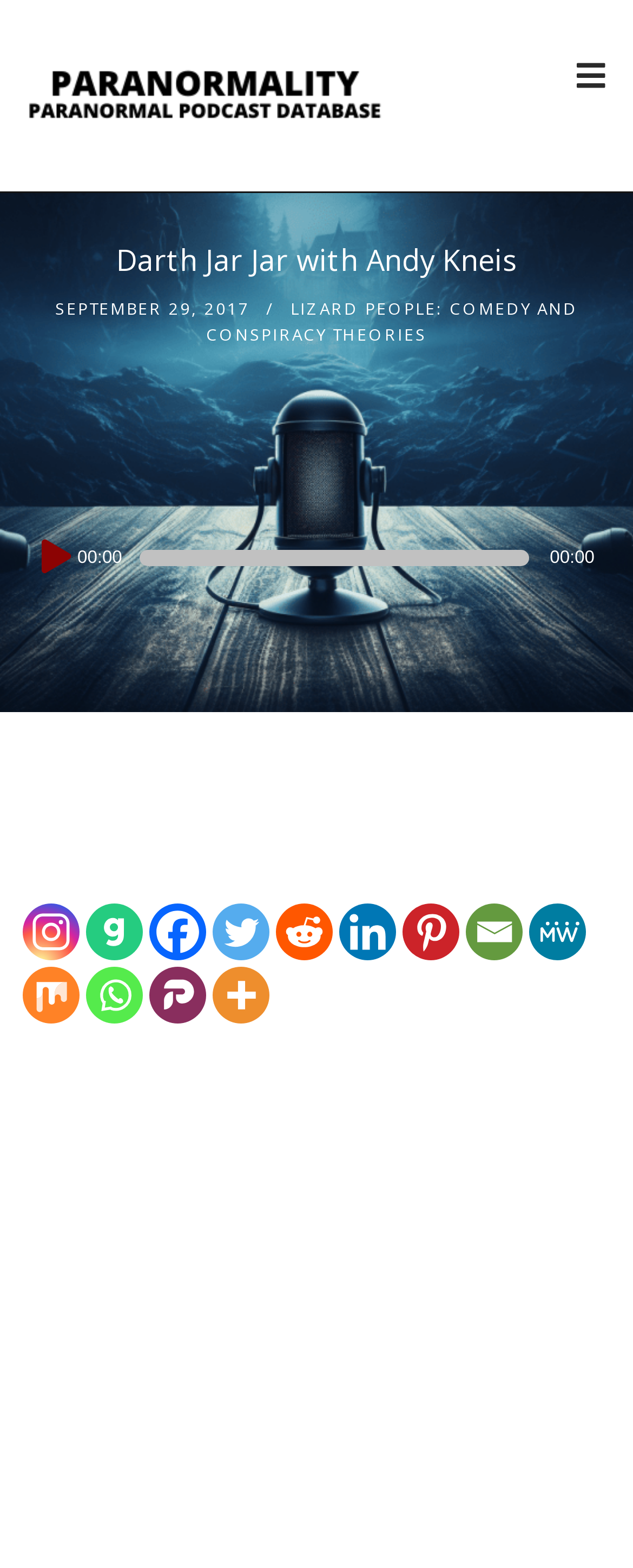Locate the bounding box coordinates of the clickable region to complete the following instruction: "Click on More."

[0.335, 0.617, 0.425, 0.653]